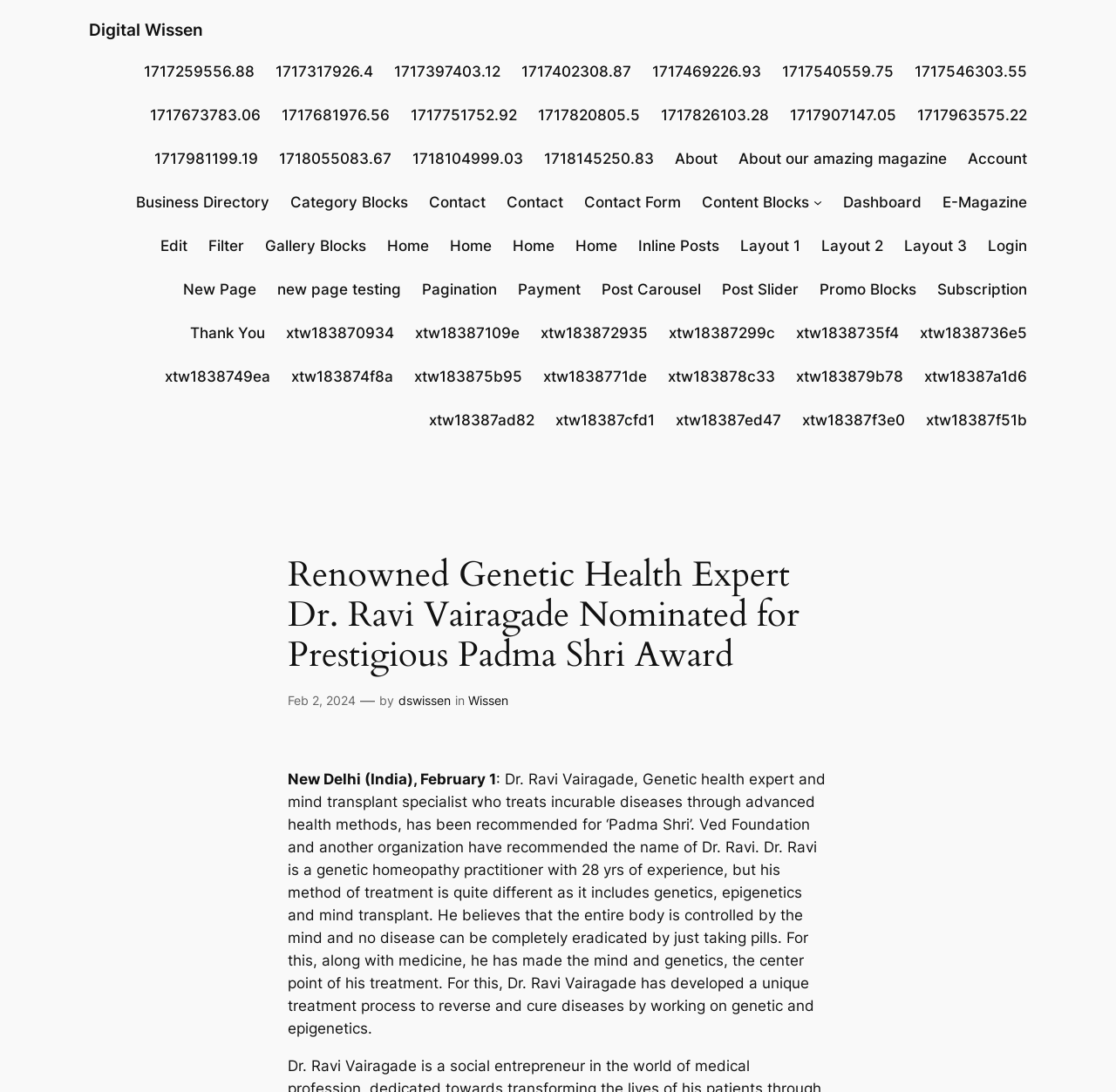Bounding box coordinates should be provided in the format (top-left x, top-left y, bottom-right x, bottom-right y) with all values between 0 and 1. Identify the bounding box for this UI element: Inline Posts

[0.572, 0.215, 0.644, 0.236]